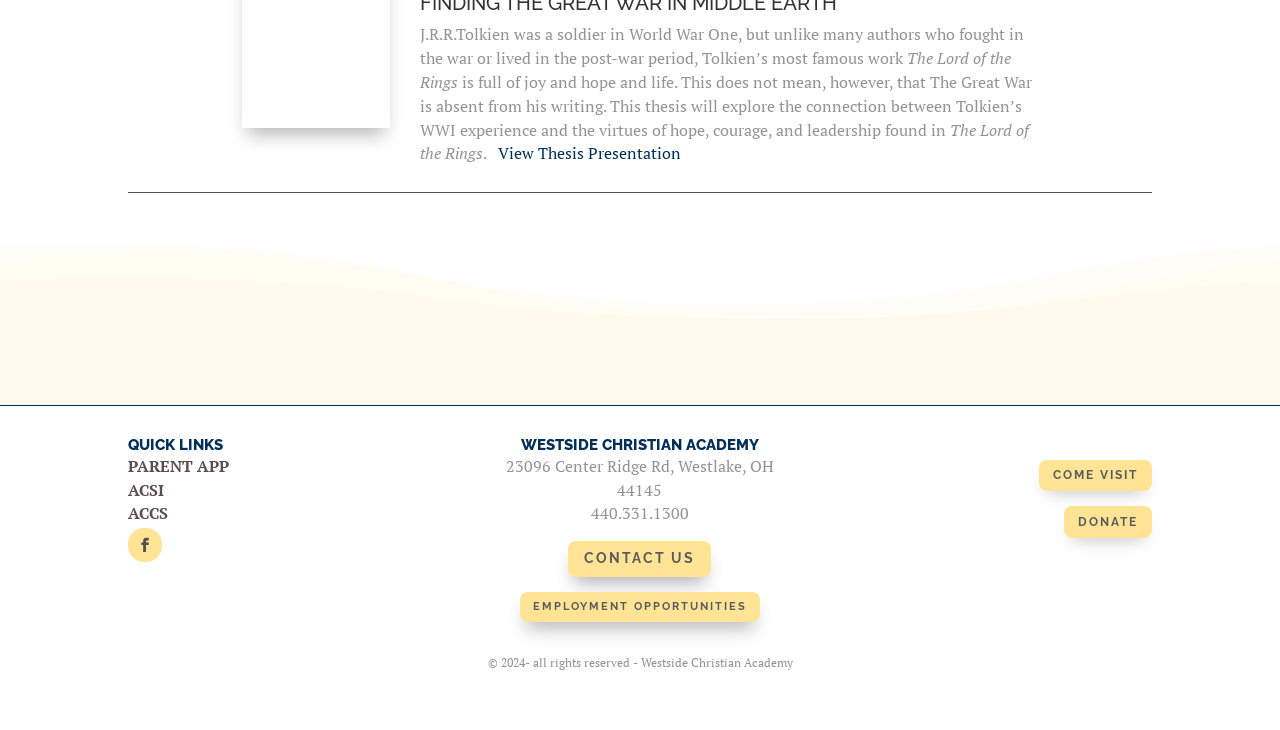Could you provide the bounding box coordinates for the portion of the screen to click to complete this instruction: "Go to PARENT APP"?

[0.1, 0.623, 0.179, 0.653]